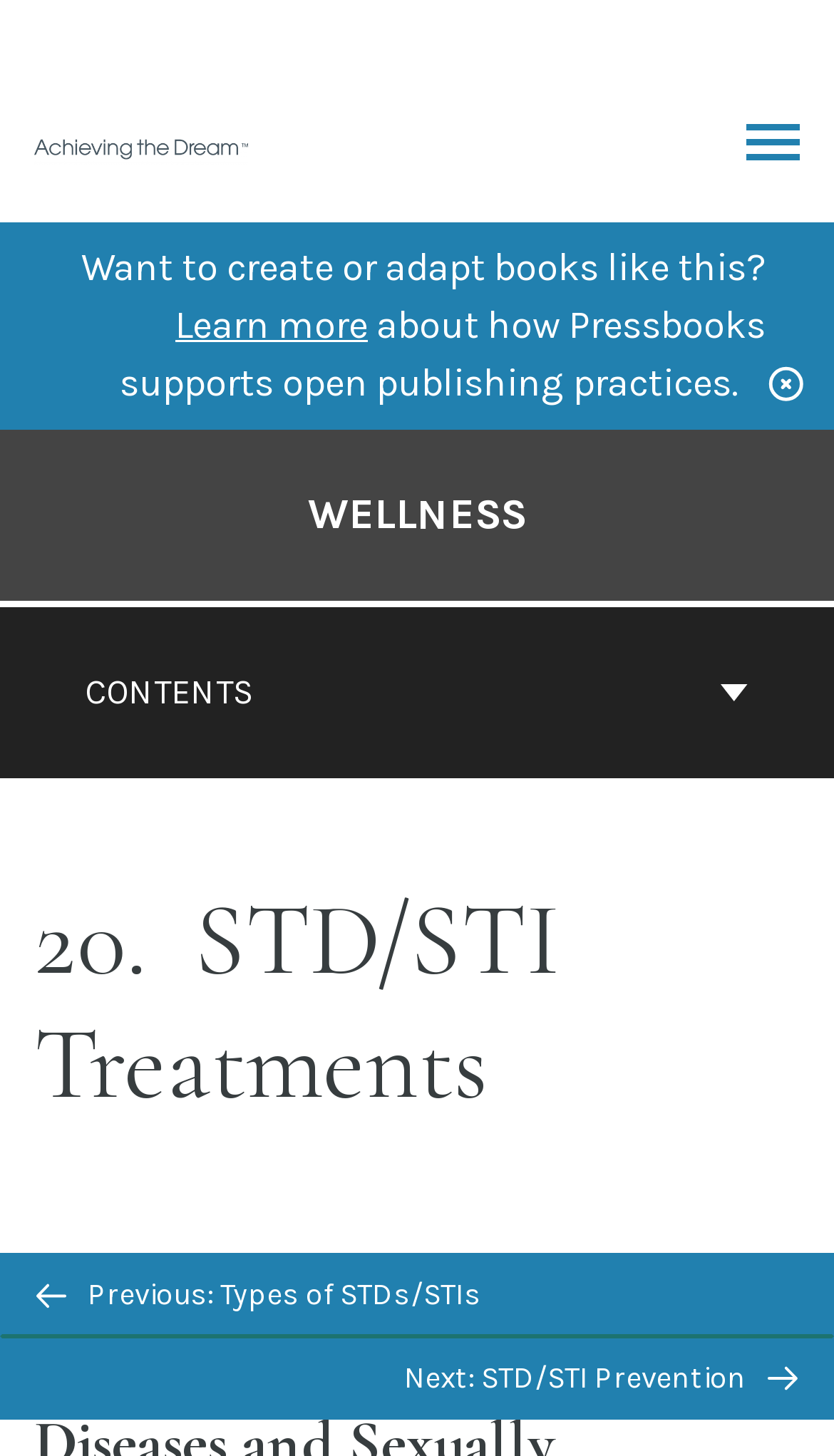Determine the bounding box coordinates of the clickable area required to perform the following instruction: "Go to the cover page of Wellness". The coordinates should be represented as four float numbers between 0 and 1: [left, top, right, bottom].

[0.369, 0.332, 0.631, 0.376]